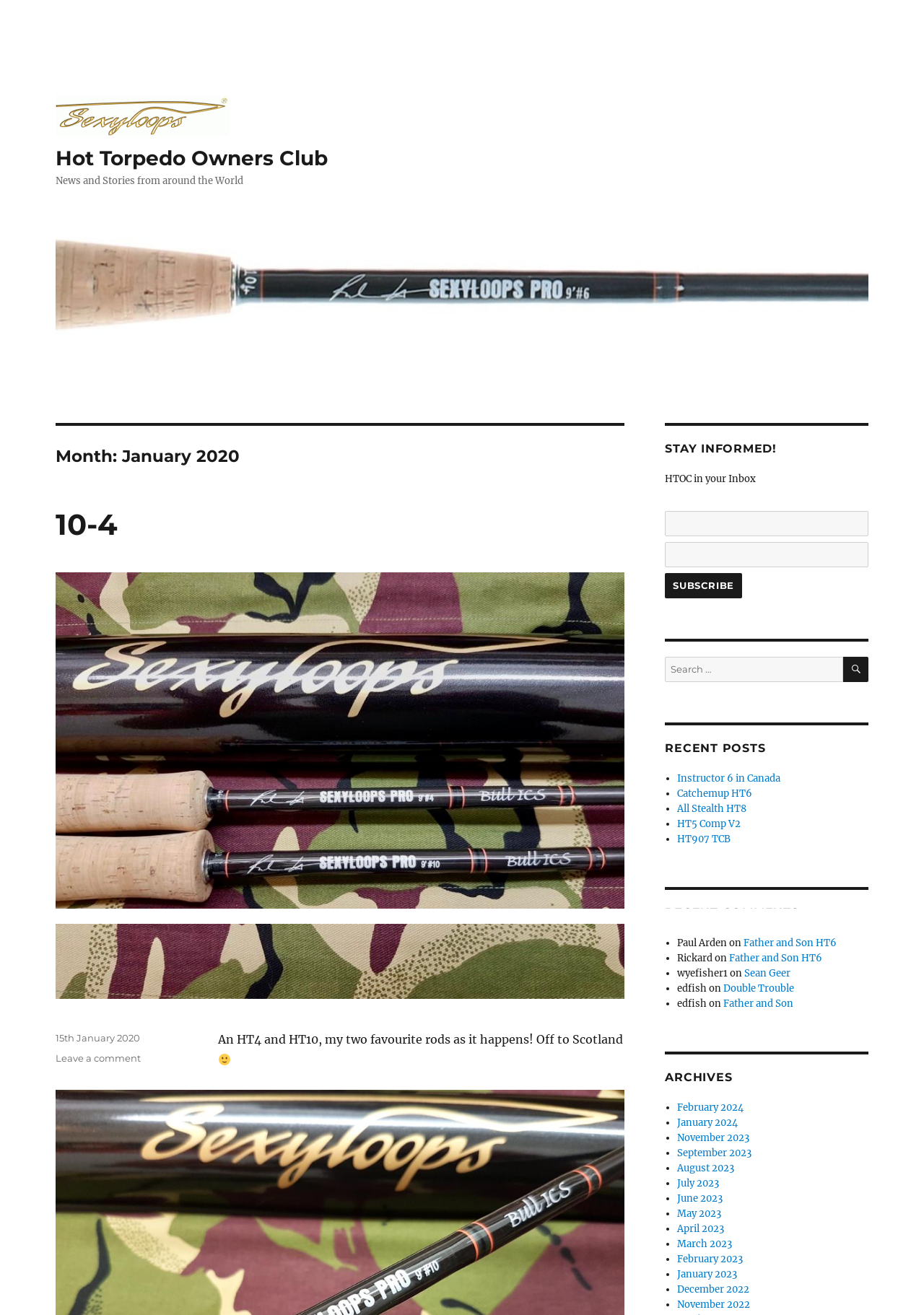Locate the bounding box coordinates of the clickable part needed for the task: "Read the post '10-4'".

[0.06, 0.385, 0.128, 0.412]